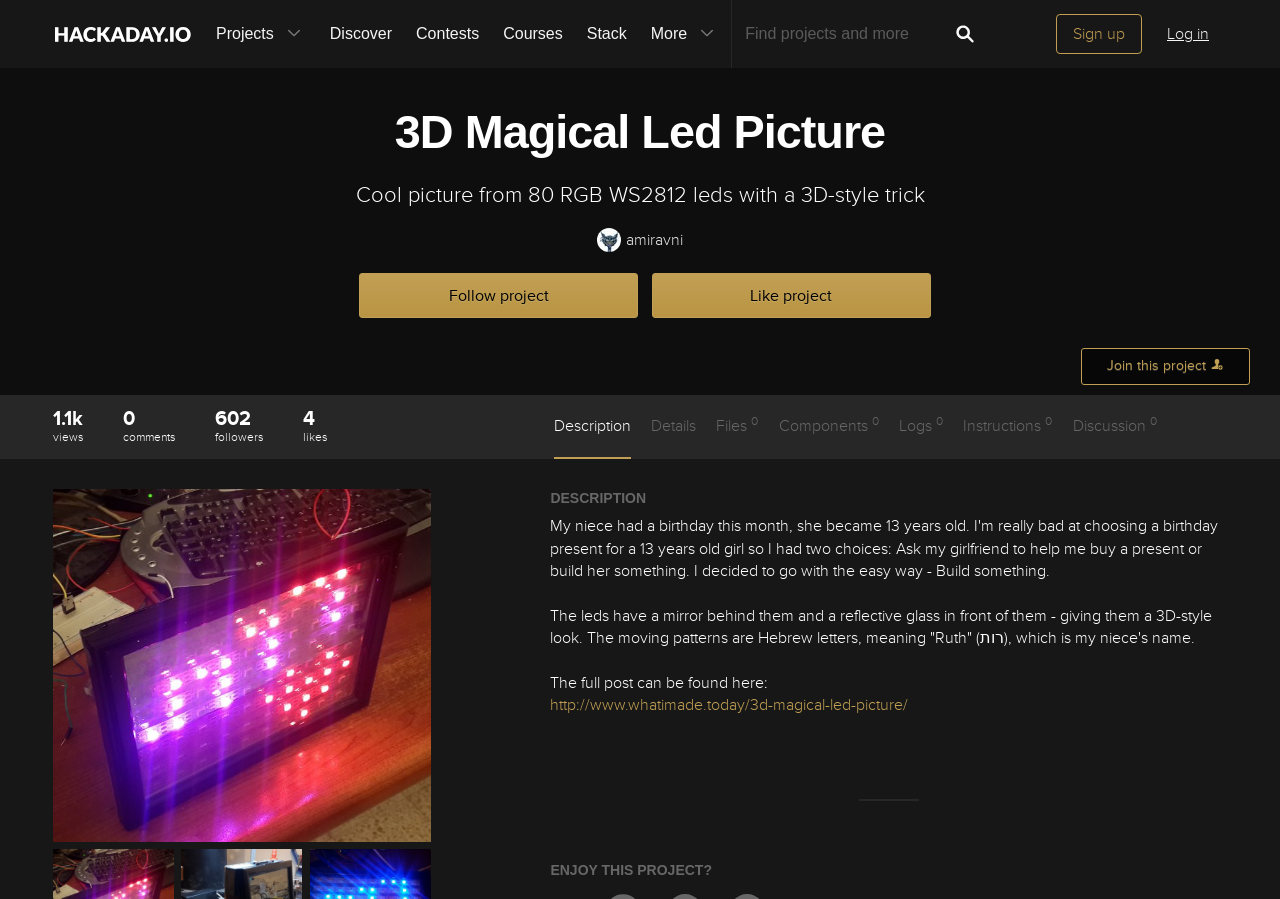Look at the image and write a detailed answer to the question: 
What is the name of the project?

I found the answer by looking at the heading element with the text '3D Magical Led Picture' which is the title of the project.